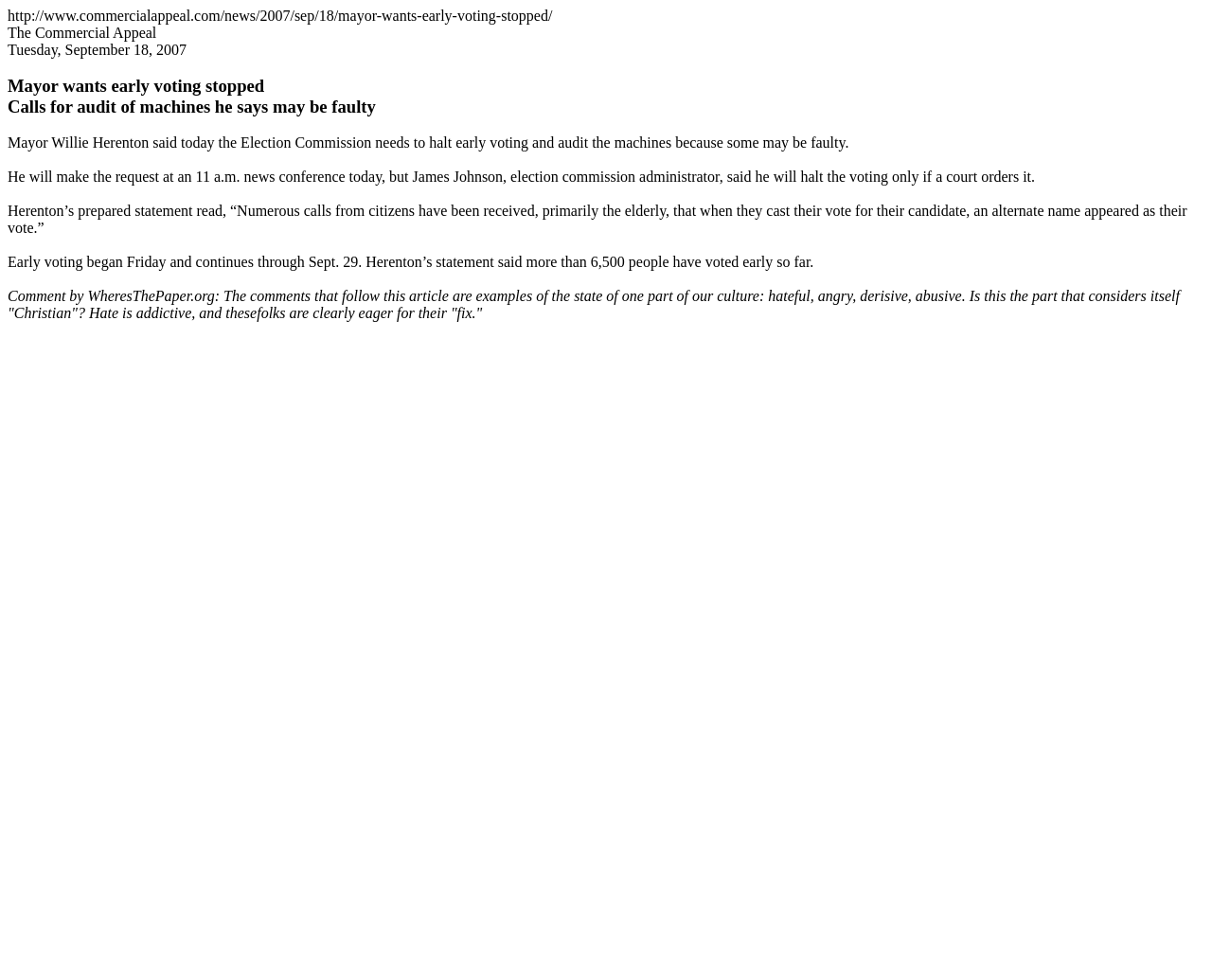How many people have voted early so far?
From the screenshot, provide a brief answer in one word or phrase.

more than 6,500